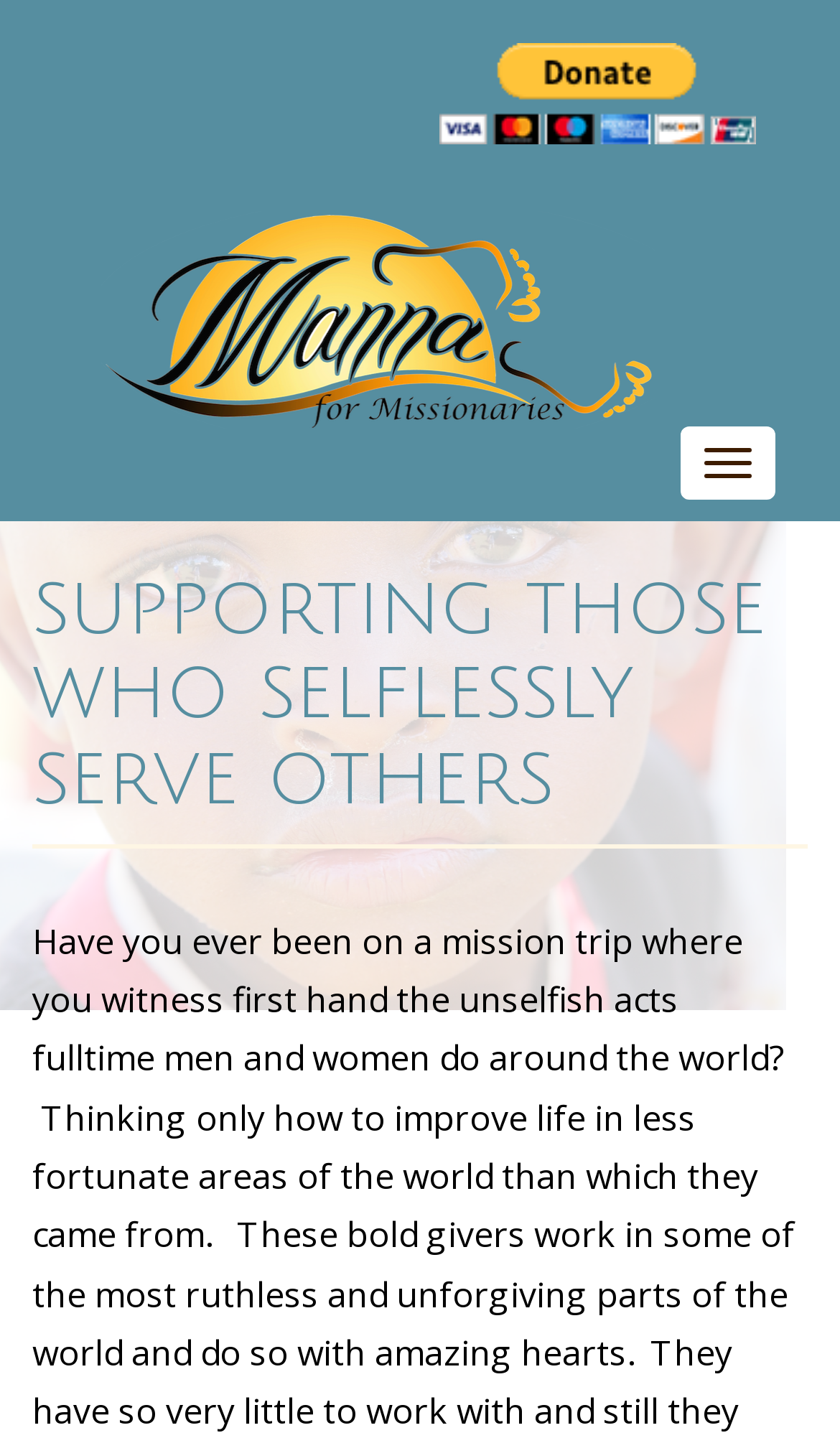Answer the following query concisely with a single word or phrase:
What is the separator below the heading?

Horizontal